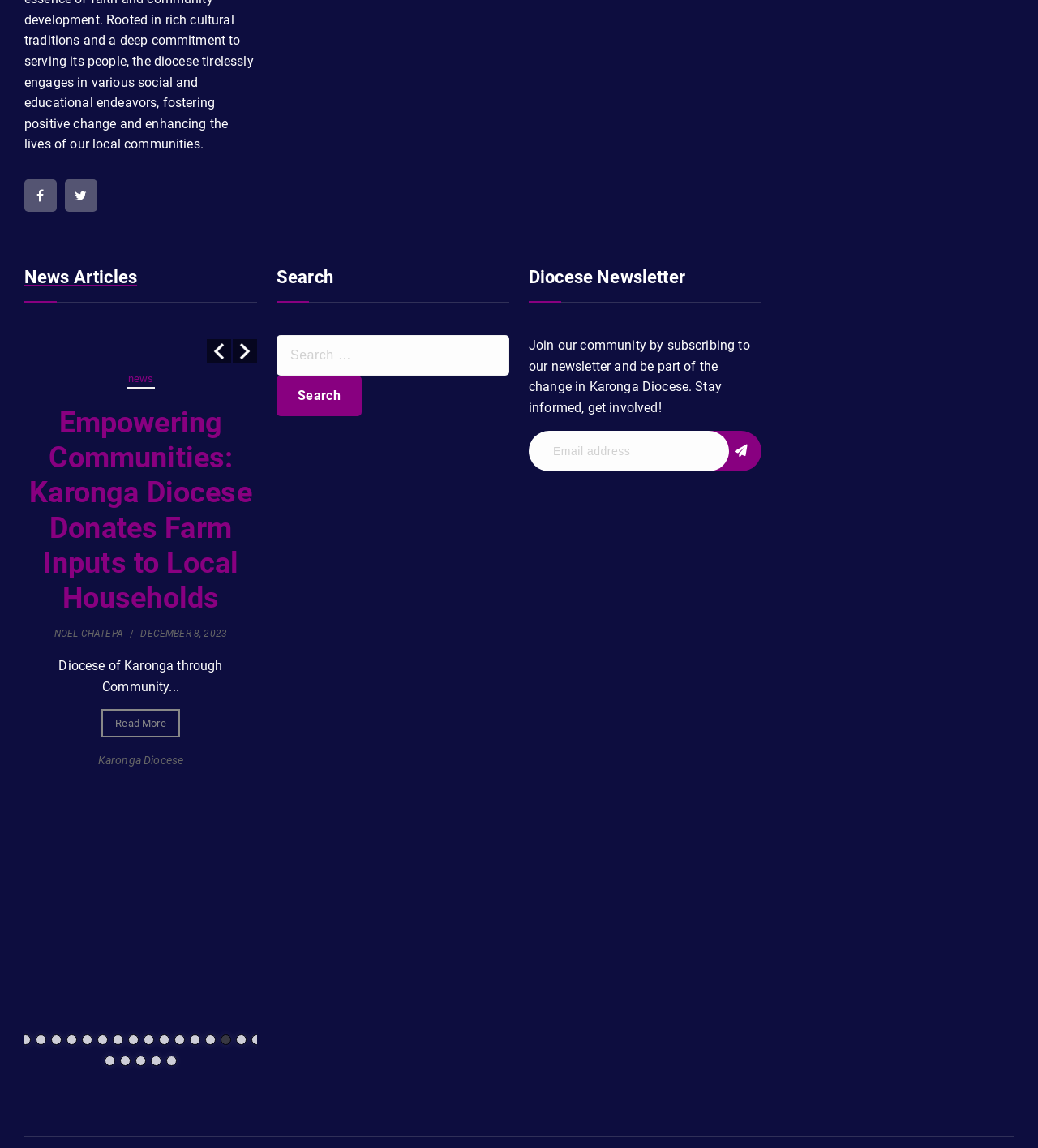Locate the bounding box coordinates of the clickable area to execute the instruction: "Click on the 'News Articles' link". Provide the coordinates as four float numbers between 0 and 1, represented as [left, top, right, bottom].

[0.023, 0.231, 0.248, 0.264]